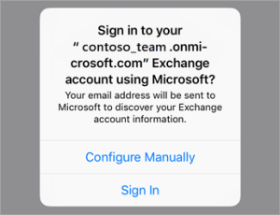Please look at the image and answer the question with a detailed explanation: What is the purpose of sending the email address to Microsoft?

According to the message, the user's email address will be sent to Microsoft for the purpose of discovering Exchange account information, which is necessary for setting up the Exchange account on the iOS device.